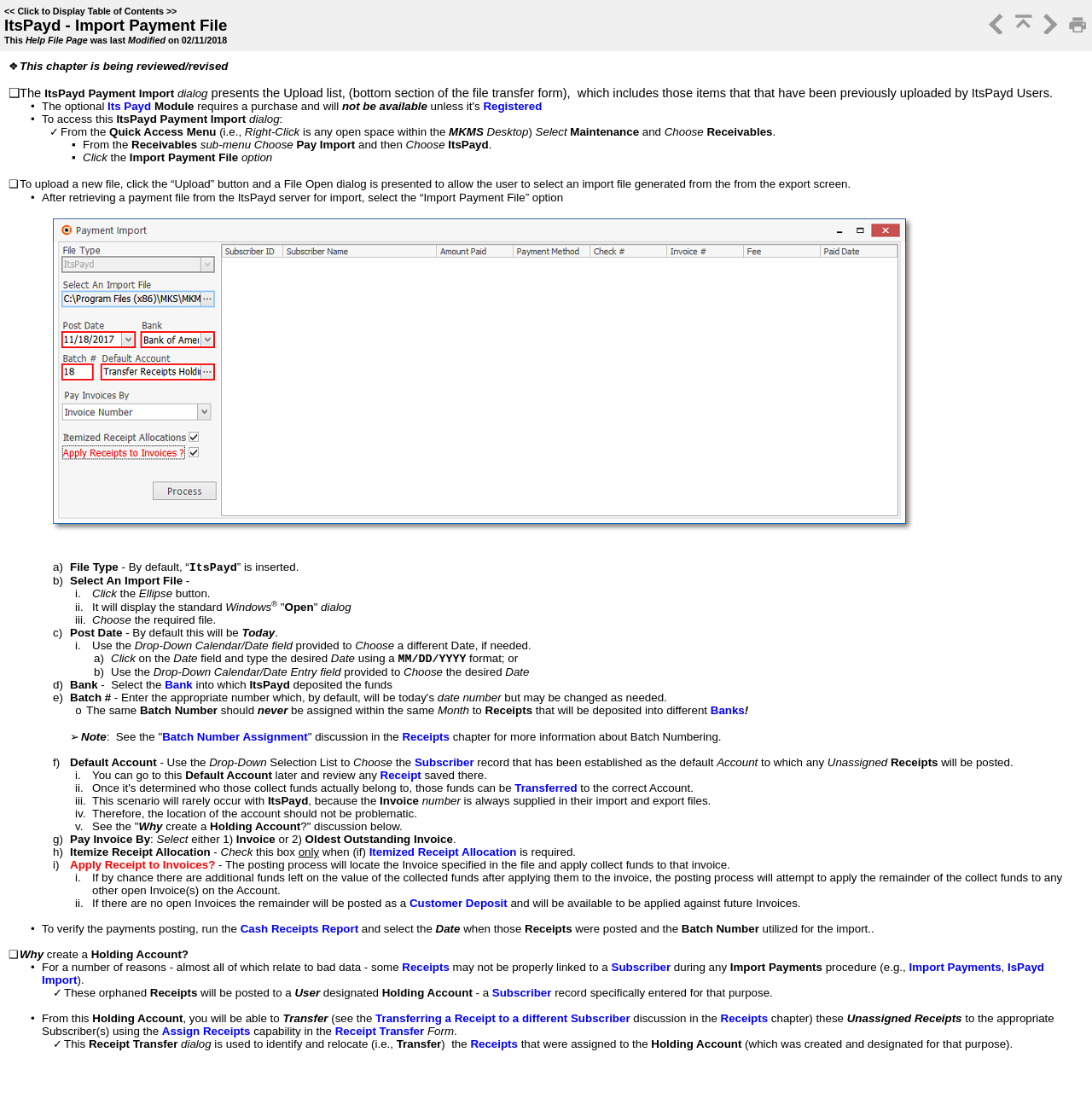What is the purpose of the ItsPayd Payment Import dialog?
Could you answer the question in a detailed manner, providing as much information as possible?

The ItsPayd Payment Import dialog is used to upload payment files generated from the export screen, allowing users to select an import file and upload it to the system.